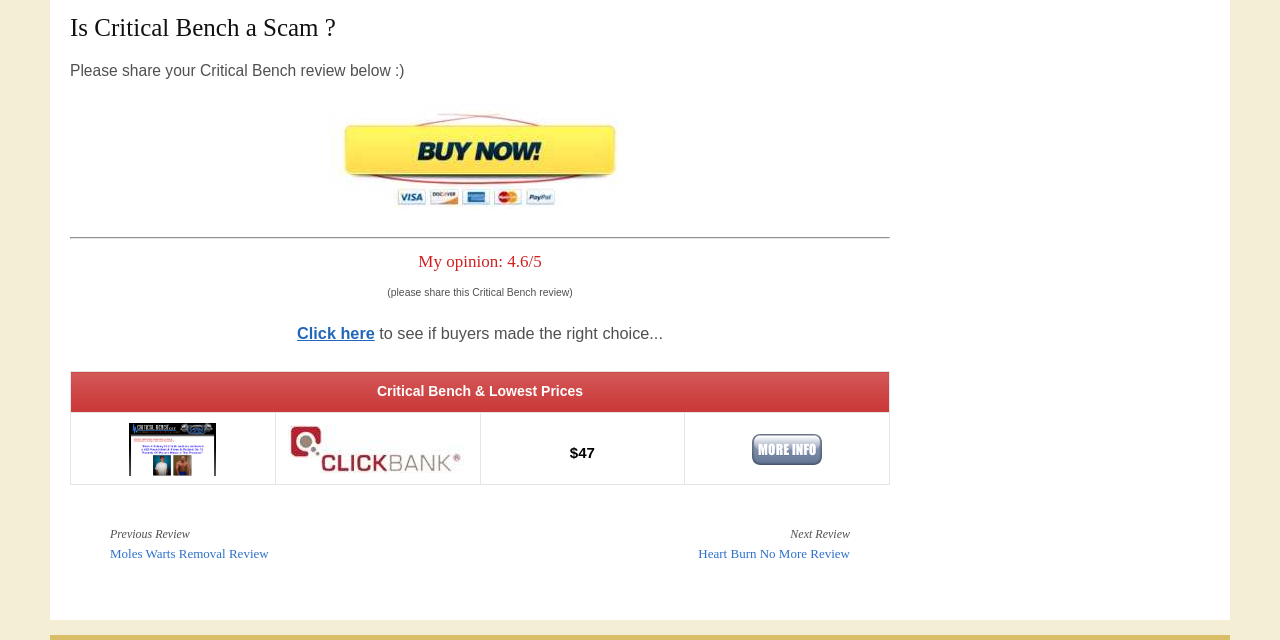Identify the bounding box coordinates of the region that needs to be clicked to carry out this instruction: "Check Product Investigation". Provide these coordinates as four float numbers ranging from 0 to 1, i.e., [left, top, right, bottom].

[0.395, 0.648, 0.474, 0.665]